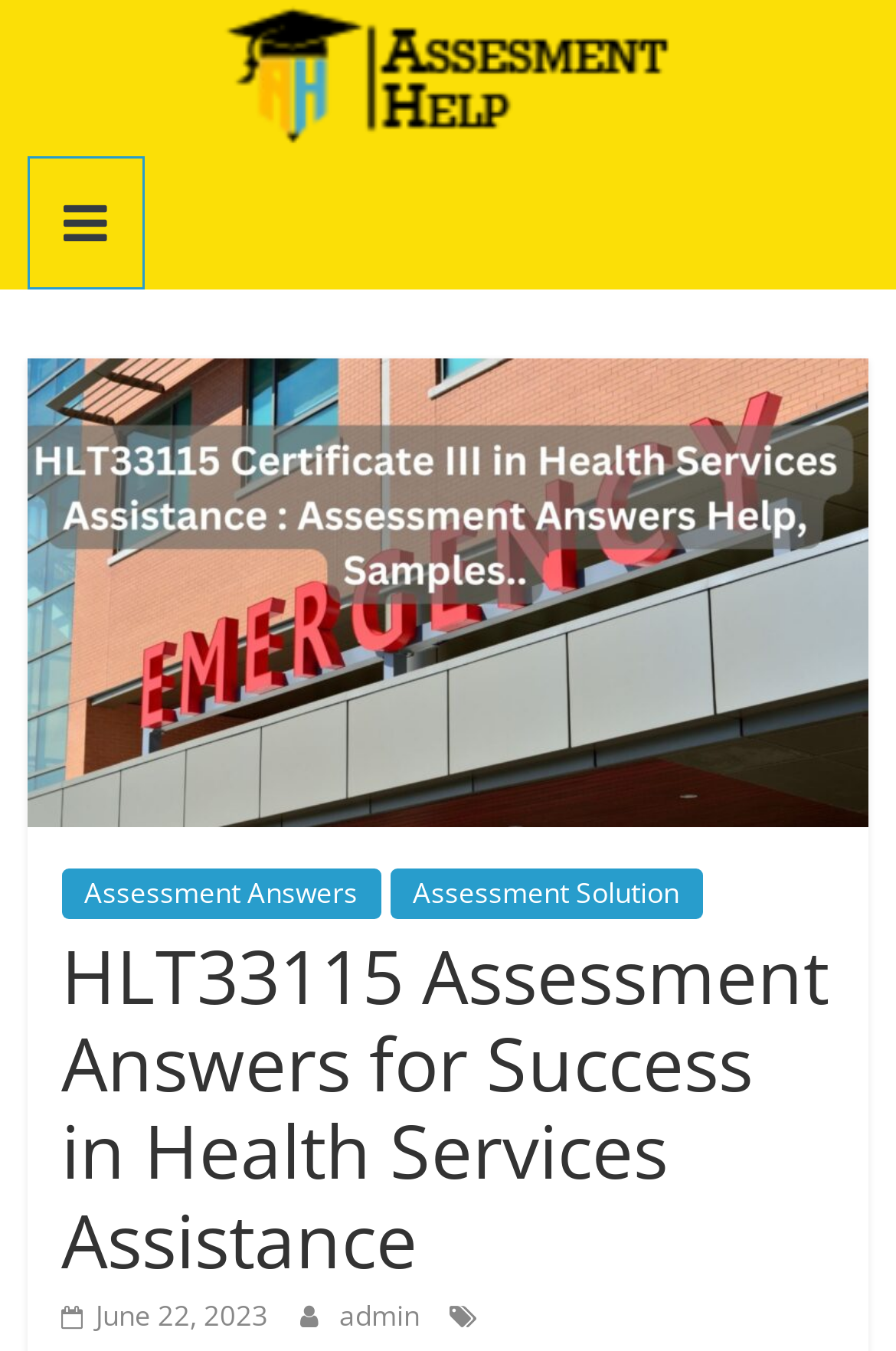What is the topic of the assessment answers?
Provide a detailed answer to the question using information from the image.

The topic of the assessment answers is Health Services Assistance, as indicated by the image caption 'HLT33115 Assessment Answer Certificate III in Health Services Assistance' and the heading 'HLT33115 Assessment Answers for Success in Health Services Assistance'.